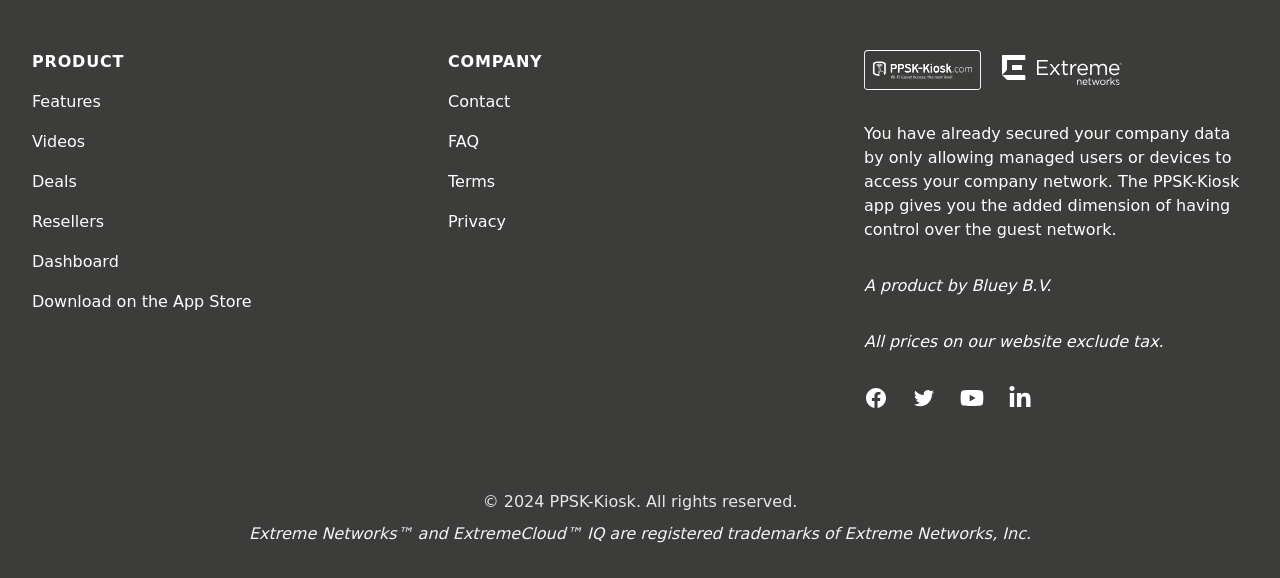Determine the bounding box of the UI component based on this description: "FAQ". The bounding box coordinates should be four float values between 0 and 1, i.e., [left, top, right, bottom].

[0.35, 0.228, 0.374, 0.261]